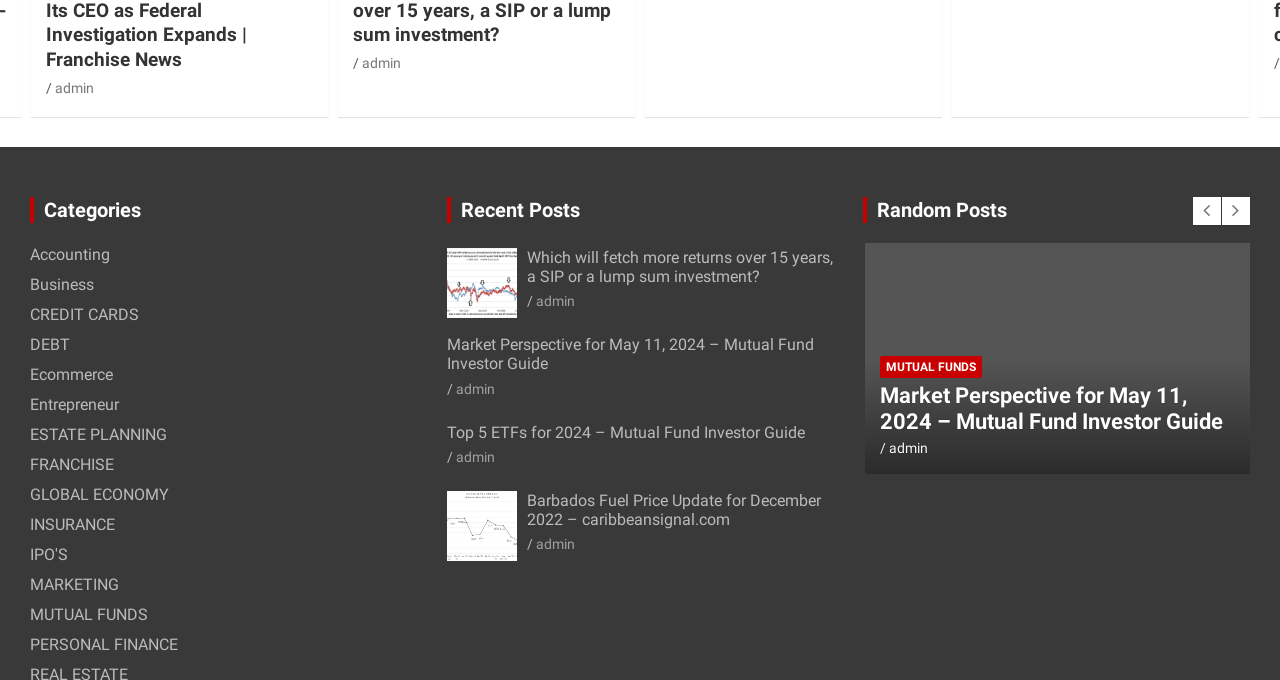Could you provide the bounding box coordinates for the portion of the screen to click to complete this instruction: "Scroll down the page"?

[0.932, 0.289, 0.954, 0.331]